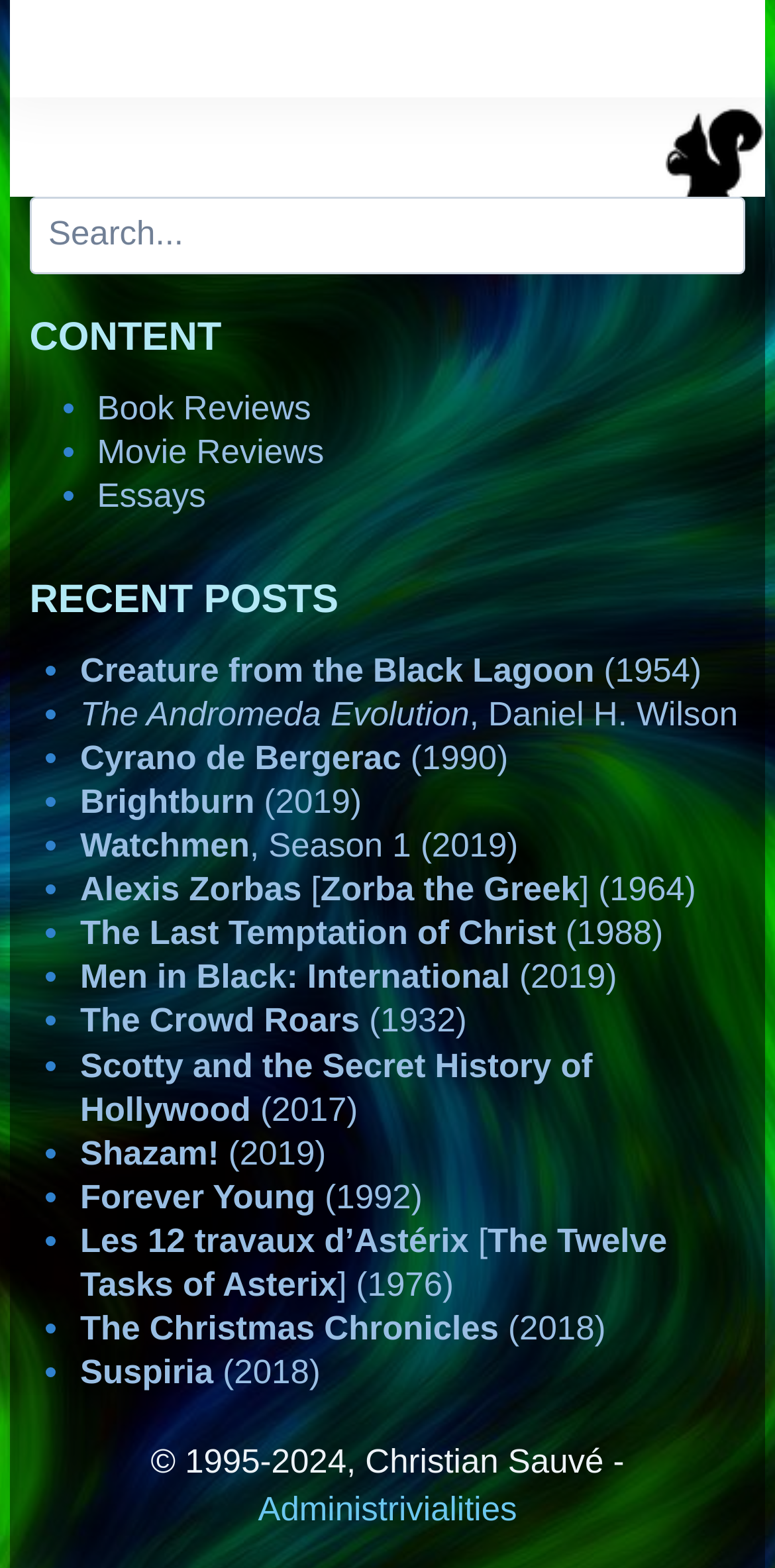What is the category of the link 'Book Reviews'?
Please provide a single word or phrase as your answer based on the image.

Book